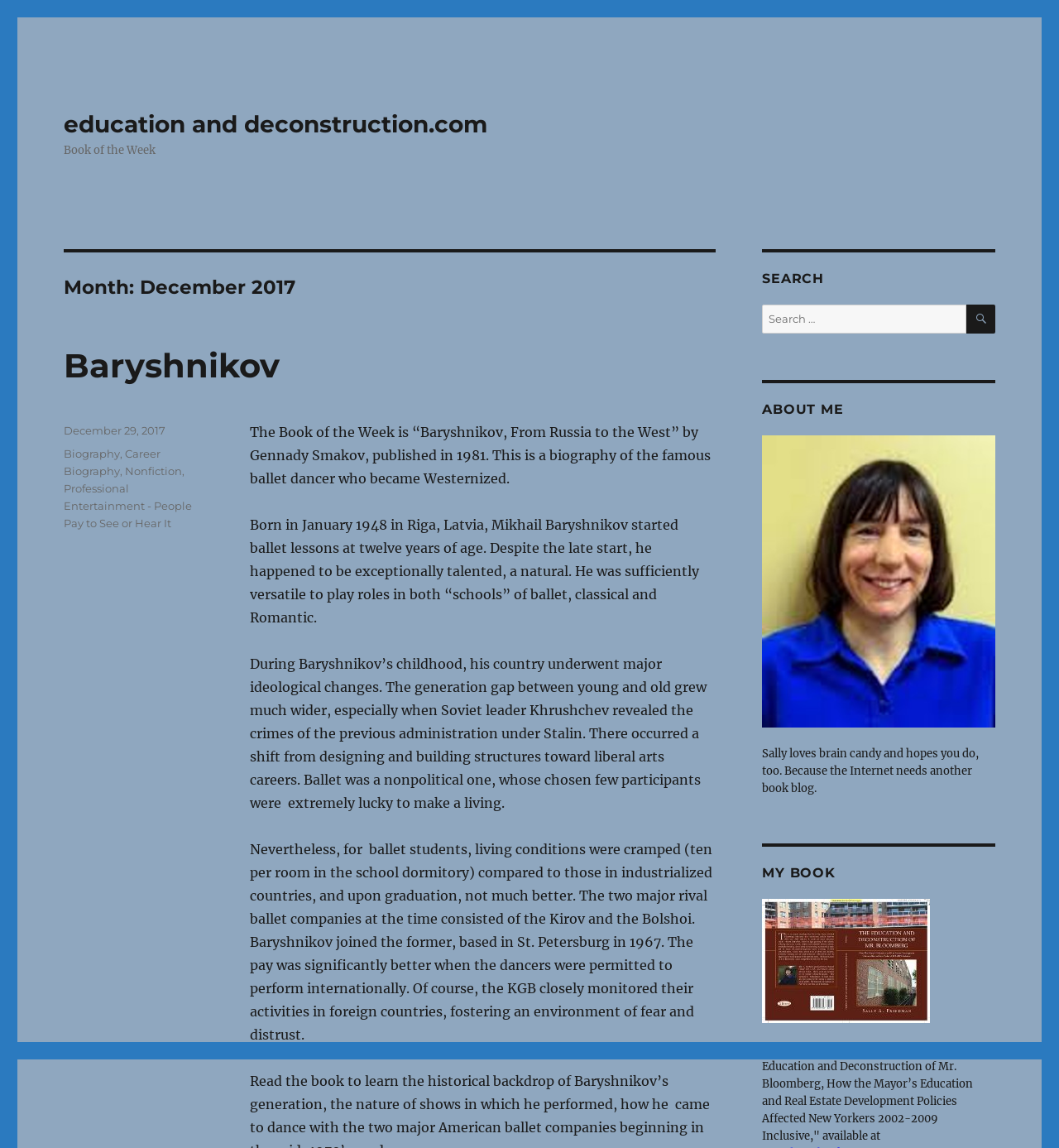Offer a meticulous caption that includes all visible features of the webpage.

This webpage is about a book blog, specifically featuring a "Book of the Week" section. At the top left, there is a link to the website's homepage, "education and deconstruction.com". Below it, a header reads "Book of the Week". 

The main content of the page is about the book "Baryshnikov, From Russia to the West" by Gennady Smakov, published in 1981. The text describes the biography of the famous ballet dancer Mikhail Baryshnikov, including his early life, career, and experiences in the Soviet Union. There are four paragraphs of text detailing his life and career.

At the bottom left, there is a footer section with links to the post's date, categories, and tags. The categories include "Biography", "Career Biography", "Nonfiction", and "Professional Entertainment - People Pay to See or Hear It".

On the right side of the page, there are three sections. The top section is a search bar with a heading "SEARCH" and a button to submit the search query. Below it, there is an "ABOUT ME" section with an image and a brief text about the blogger, Sally, who loves "brain candy" and hopes readers do too. The bottom section is titled "MY BOOK" and features a link to Sally's book, "The Education and Deconstruction of Mr. Bloomberg", with an image of the book's front and back covers.